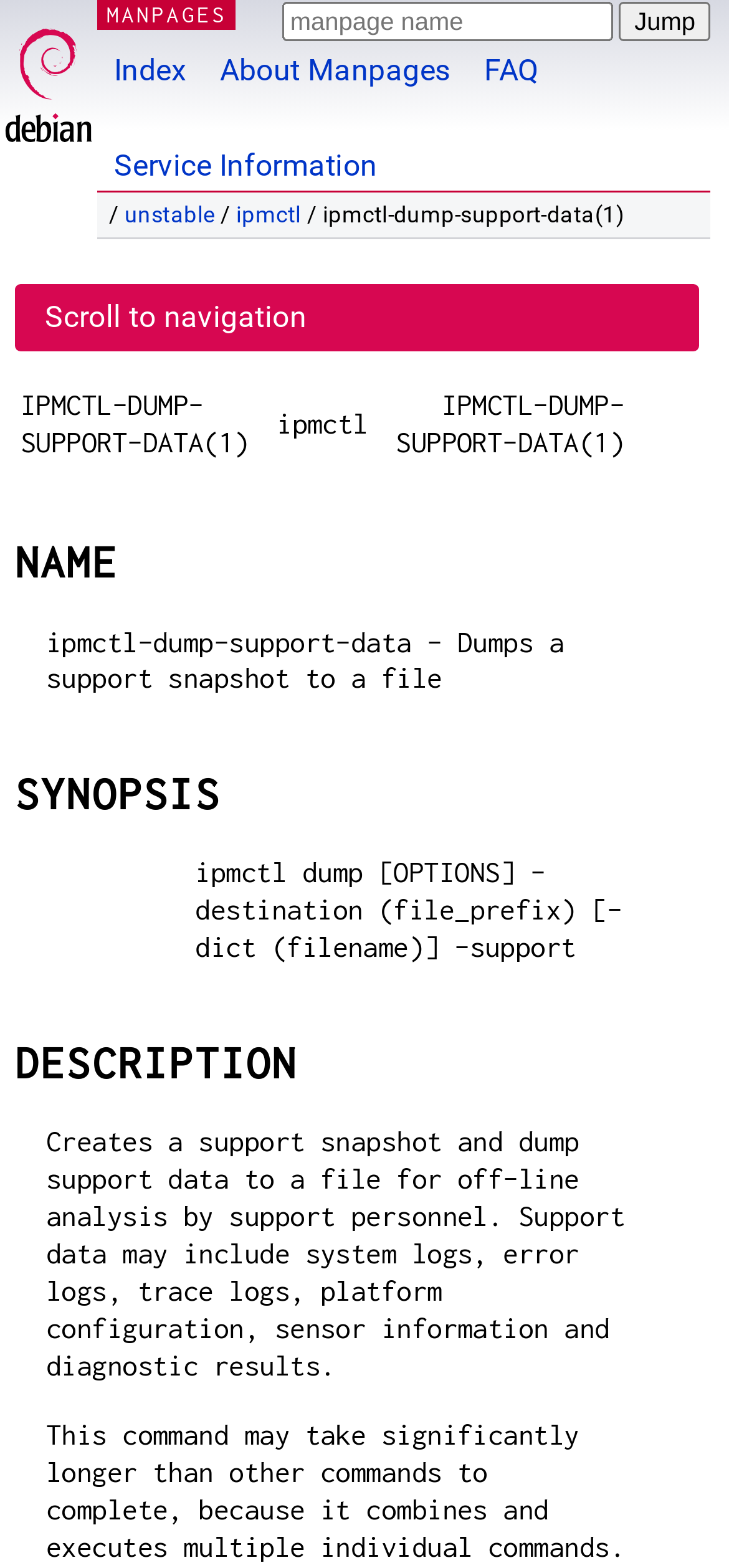Find the bounding box coordinates for the HTML element specified by: "About Manpages".

[0.279, 0.0, 0.641, 0.061]